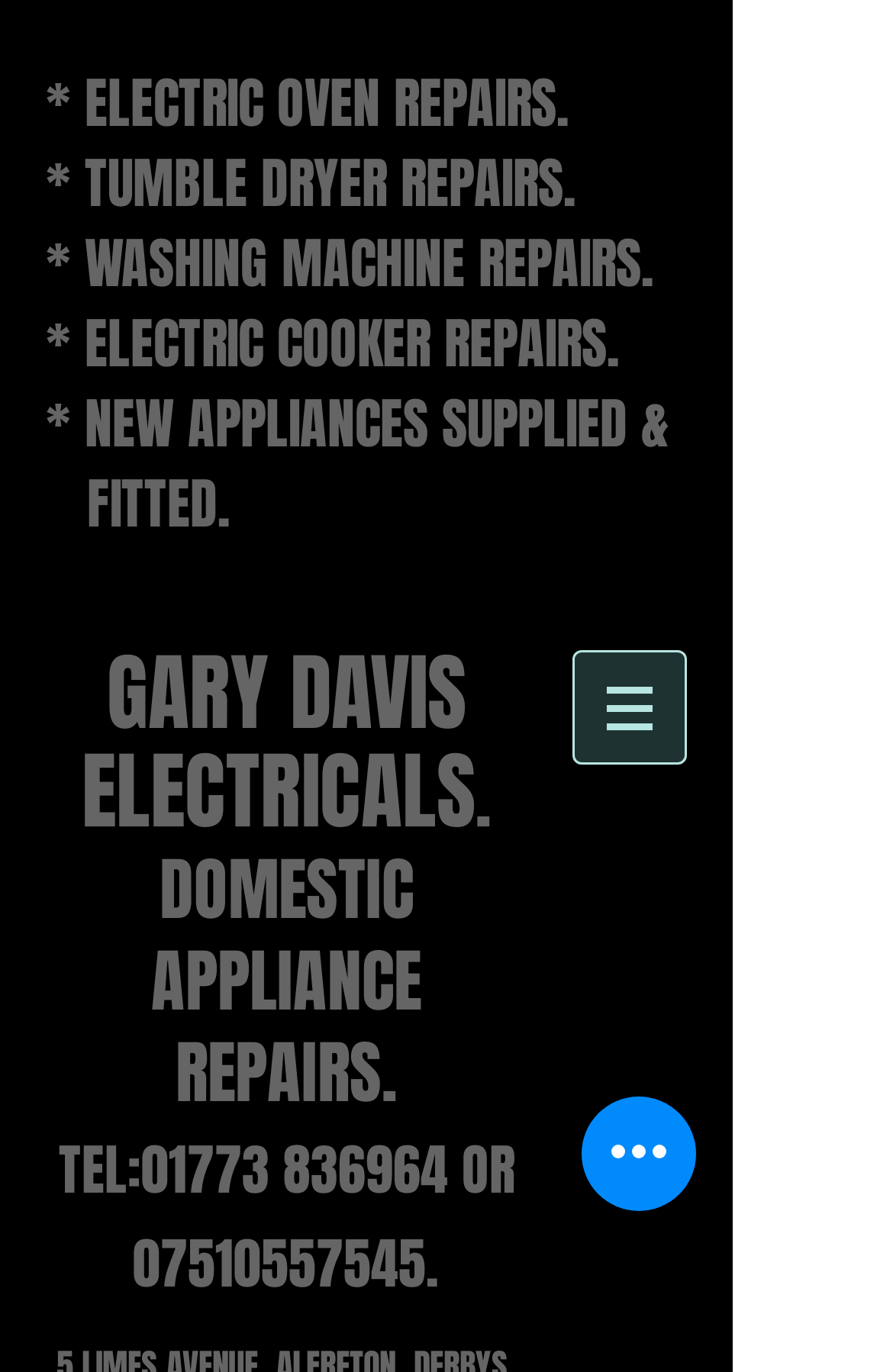Determine the bounding box of the UI component based on this description: "01773 836964". The bounding box coordinates should be four float values between 0 and 1, i.e., [left, top, right, bottom].

[0.158, 0.824, 0.501, 0.883]